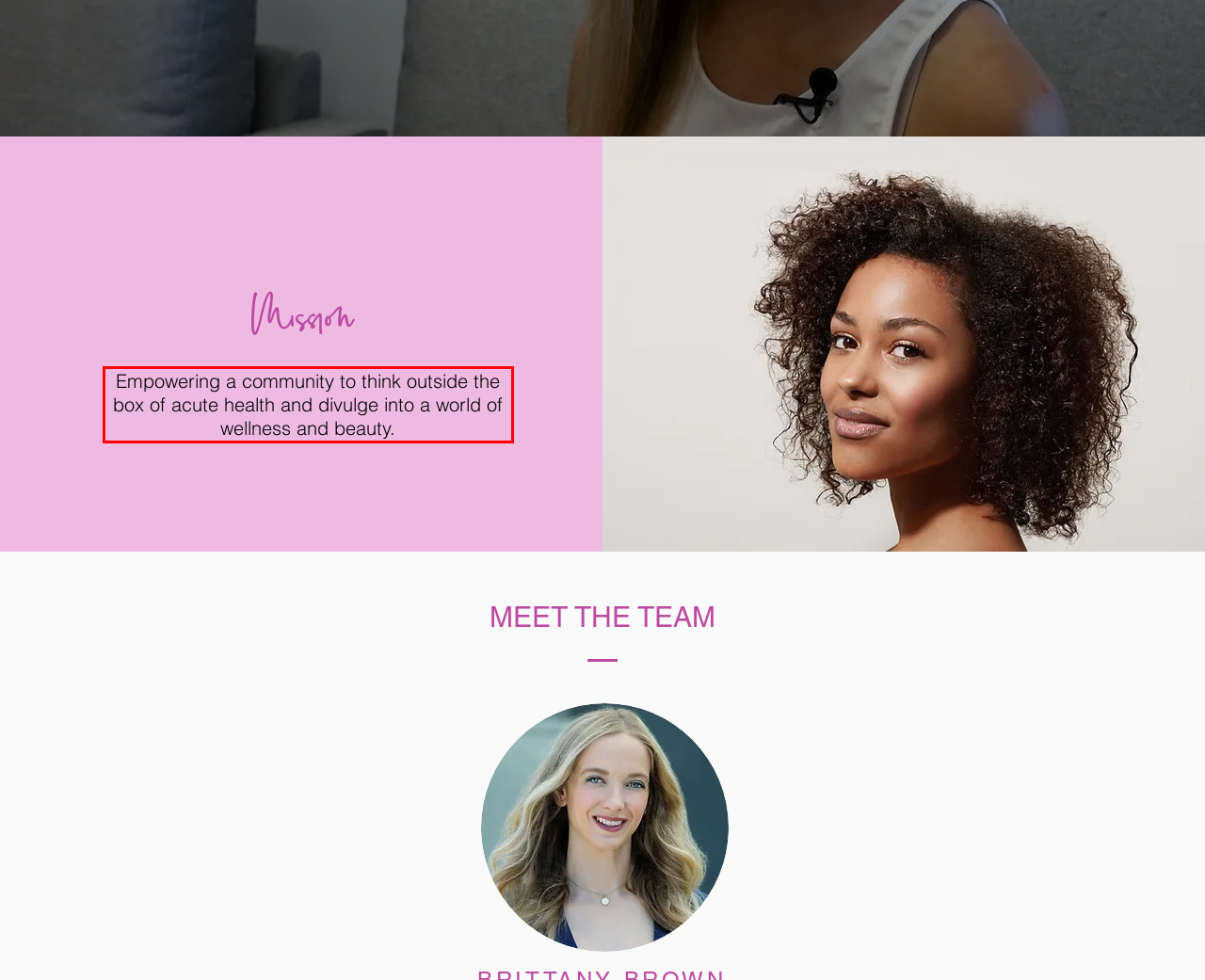View the screenshot of the webpage and identify the UI element surrounded by a red bounding box. Extract the text contained within this red bounding box.

Empowering a community to think outside the box of acute health and divulge into a world of wellness and beauty.